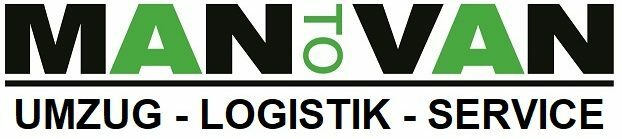Describe thoroughly the contents of the image.

The image features the logo of "MAN TO VAN," prominently showcasing the name in bold typography. The design incorporates a striking green color for "MAN" and "VAN," while "TO" is displayed in a contrasting color, enhancing its visual appeal. Below the main name, the words "UMZUG - LOGISTIK - SERVICE" are presented in a clean, black font, indicating the company's focus on moving, logistics, and service-oriented solutions. The overall layout communicates a professional and modern image, making it suitable for a business in the transportation and logistics sector.